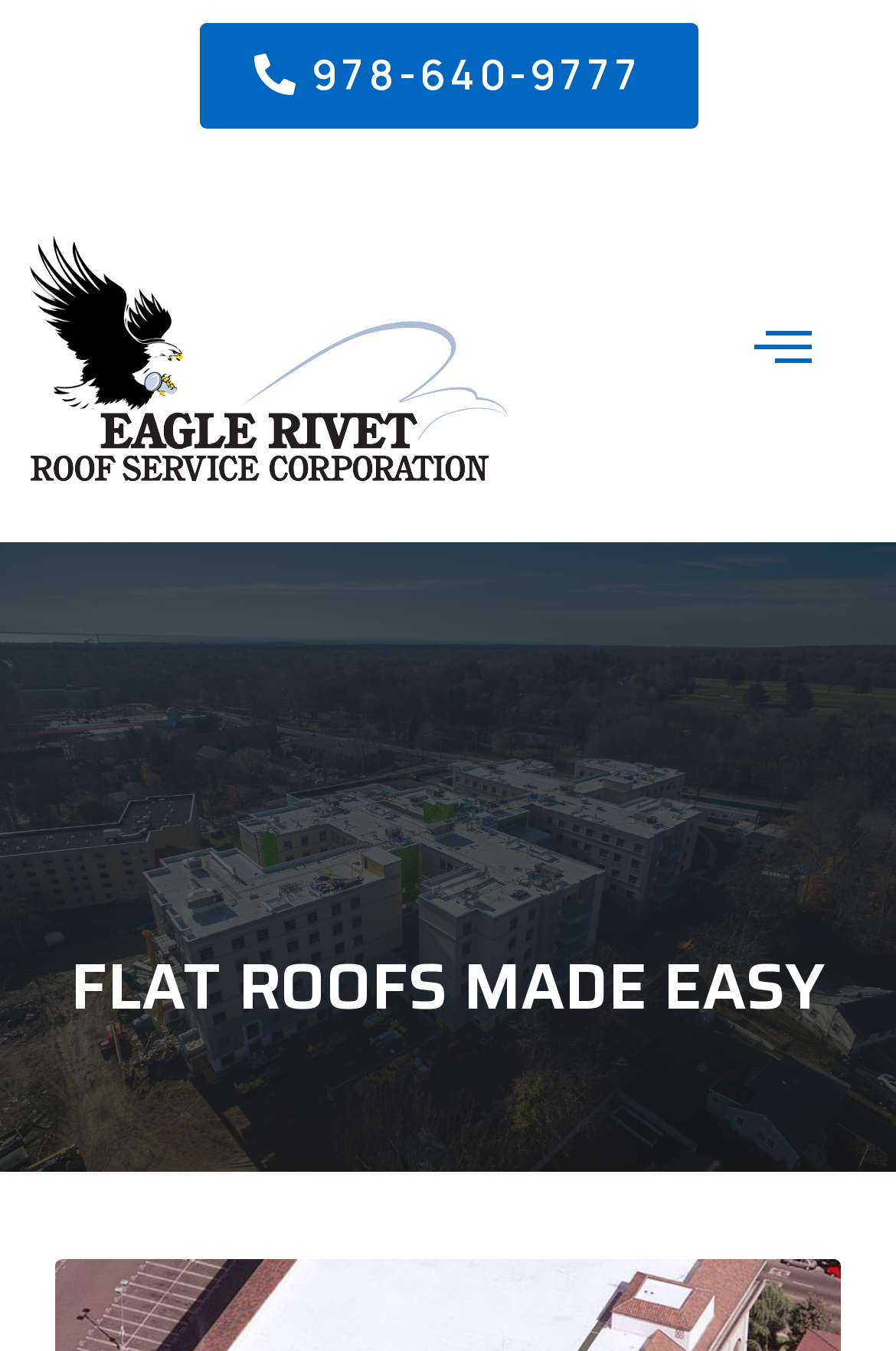Identify the bounding box of the UI element that matches this description: "YouTube Channel".

None